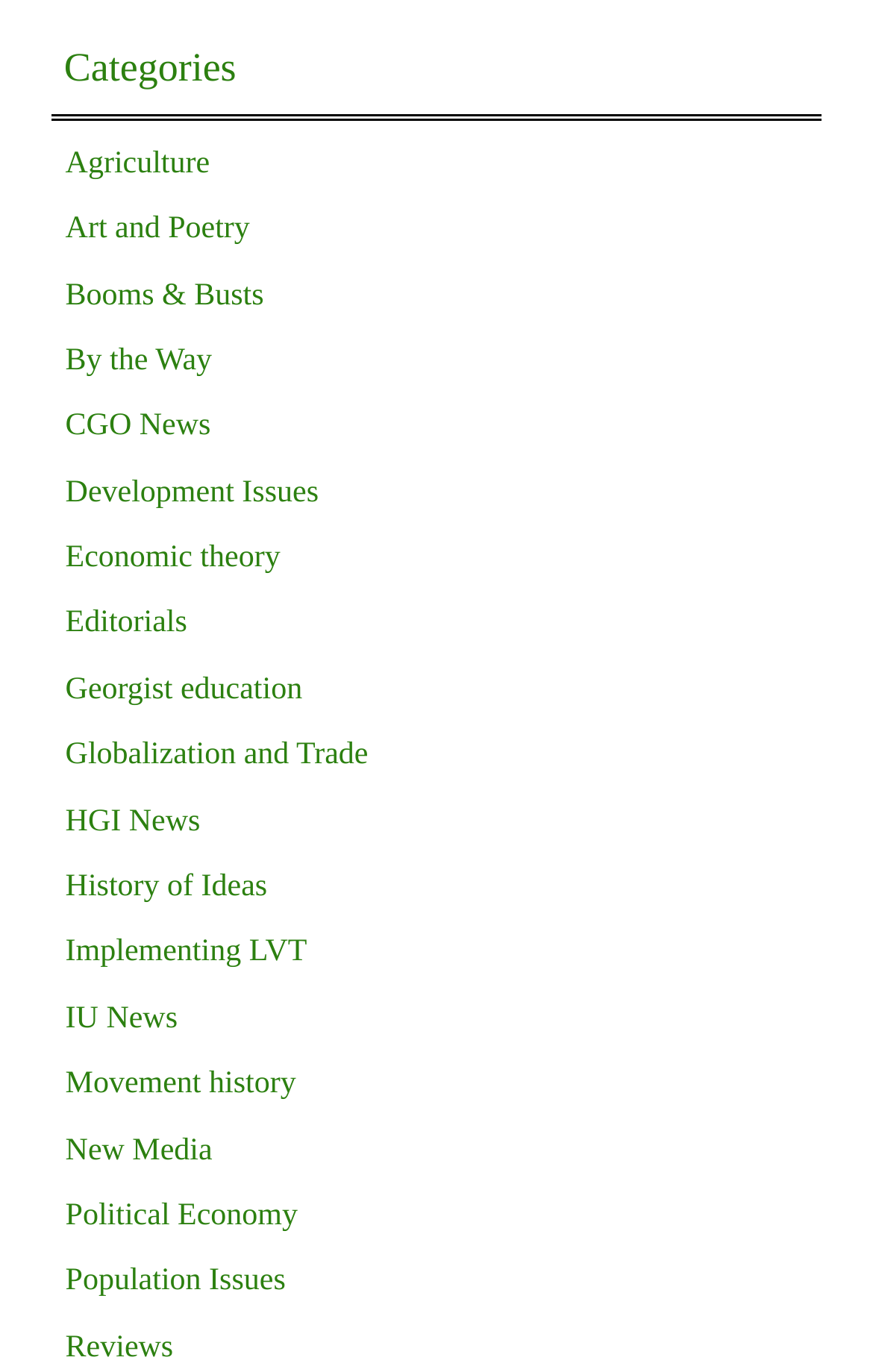Please provide a one-word or short phrase answer to the question:
How many characters are in the longest category name?

24